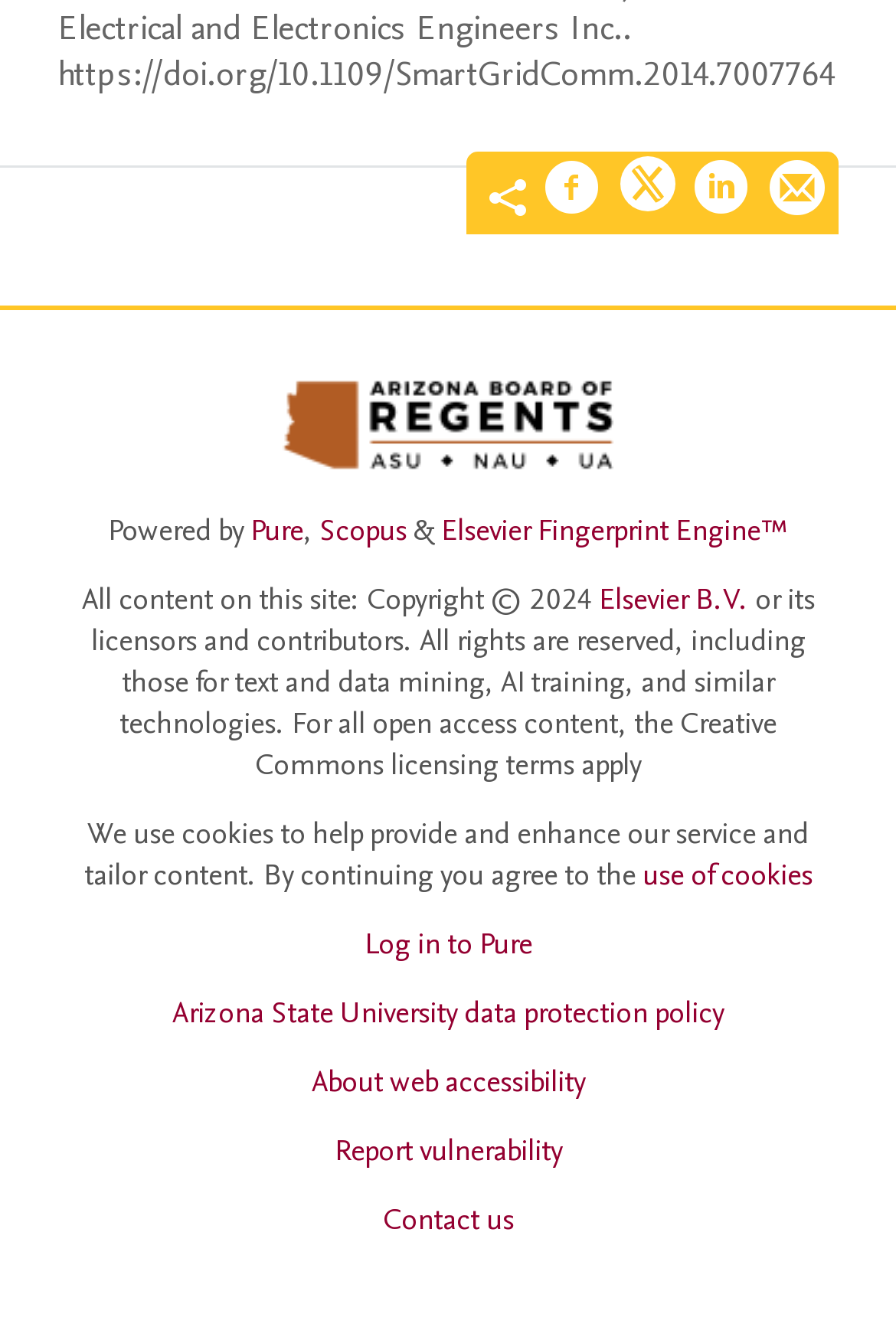Utilize the details in the image to give a detailed response to the question: How many links are available at the bottom of the webpage?

I counted the number of link elements at the bottom of the webpage, including 'Log in to Pure', 'Arizona State University data protection policy', 'About web accessibility', 'Report vulnerability', and 'Contact us'. There are five such elements, indicating that there are five links available at the bottom of the webpage.